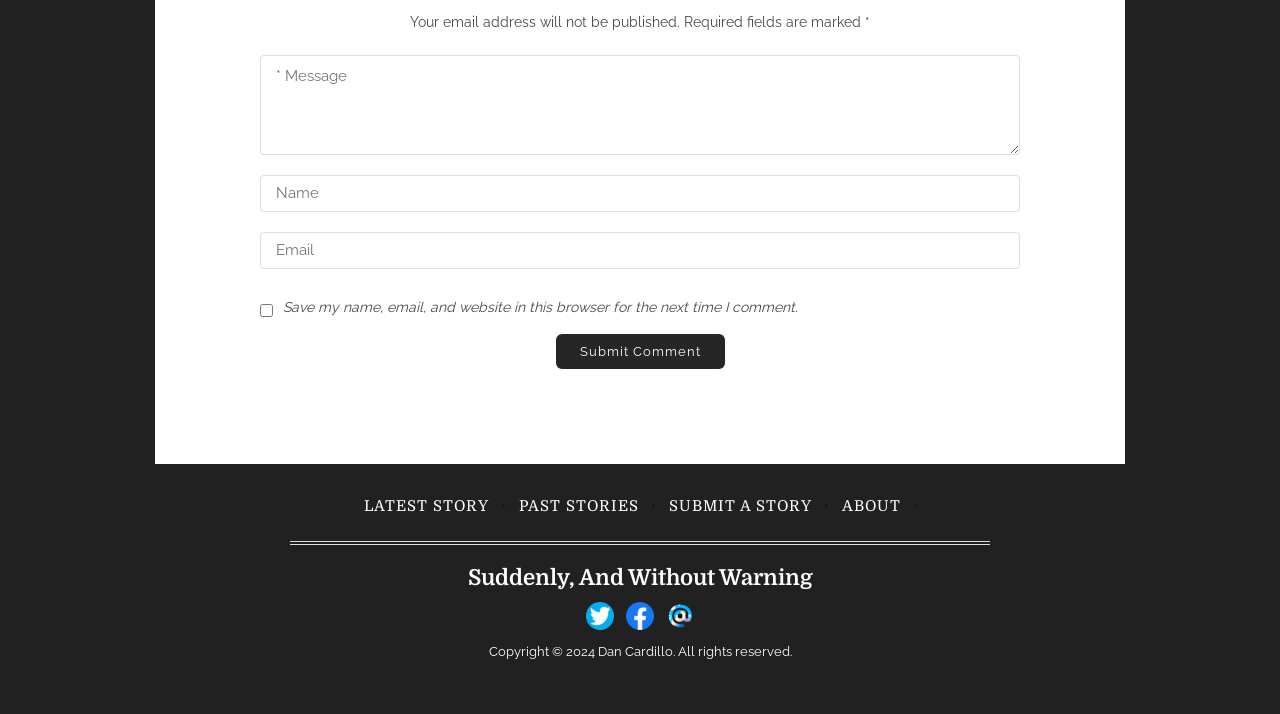Provide the bounding box coordinates, formatted as (top-left x, top-left y, bottom-right x, bottom-right y), with all values being floating point numbers between 0 and 1. Identify the bounding box of the UI element that matches the description: name="submit" value="Submit Comment"

[0.434, 0.468, 0.566, 0.517]